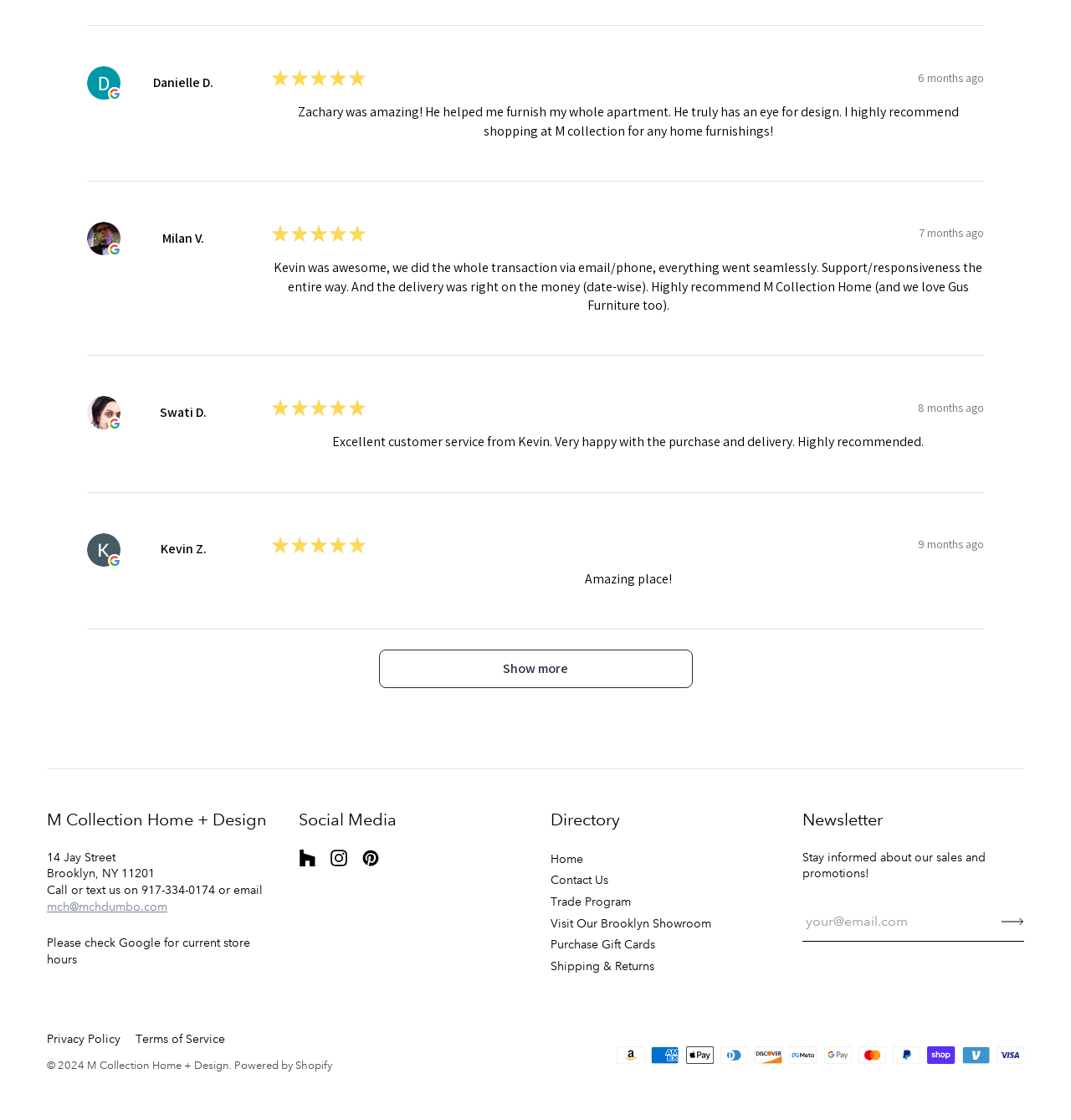Determine the bounding box coordinates for the clickable element required to fulfill the instruction: "Click the 'Show more' button". Provide the coordinates as four float numbers between 0 and 1, i.e., [left, top, right, bottom].

[0.354, 0.58, 0.646, 0.614]